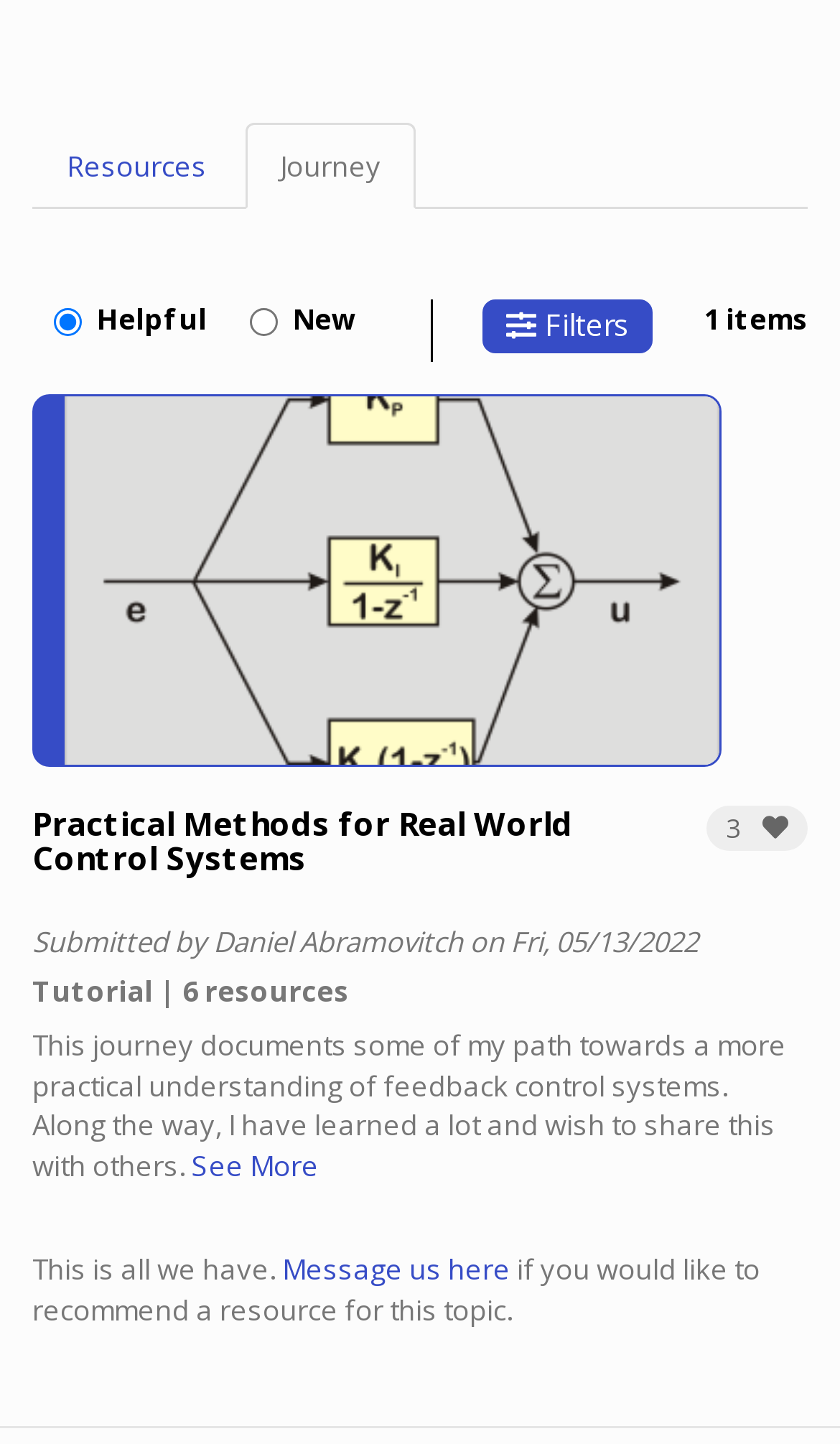Who submitted the article?
Answer the question based on the image using a single word or a brief phrase.

Daniel Abramovitch